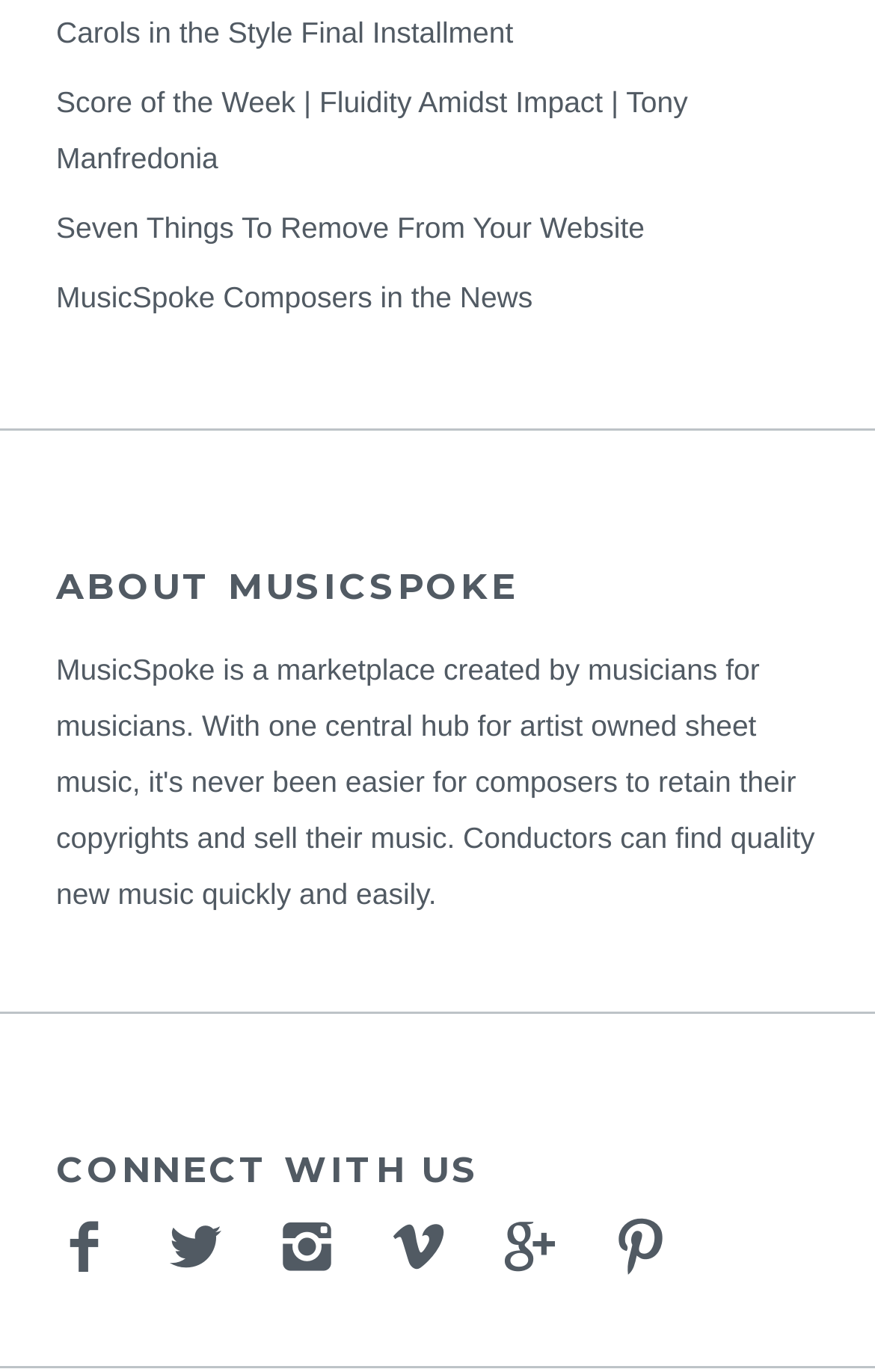Answer the following inquiry with a single word or phrase:
How many social media links are on the webpage?

5